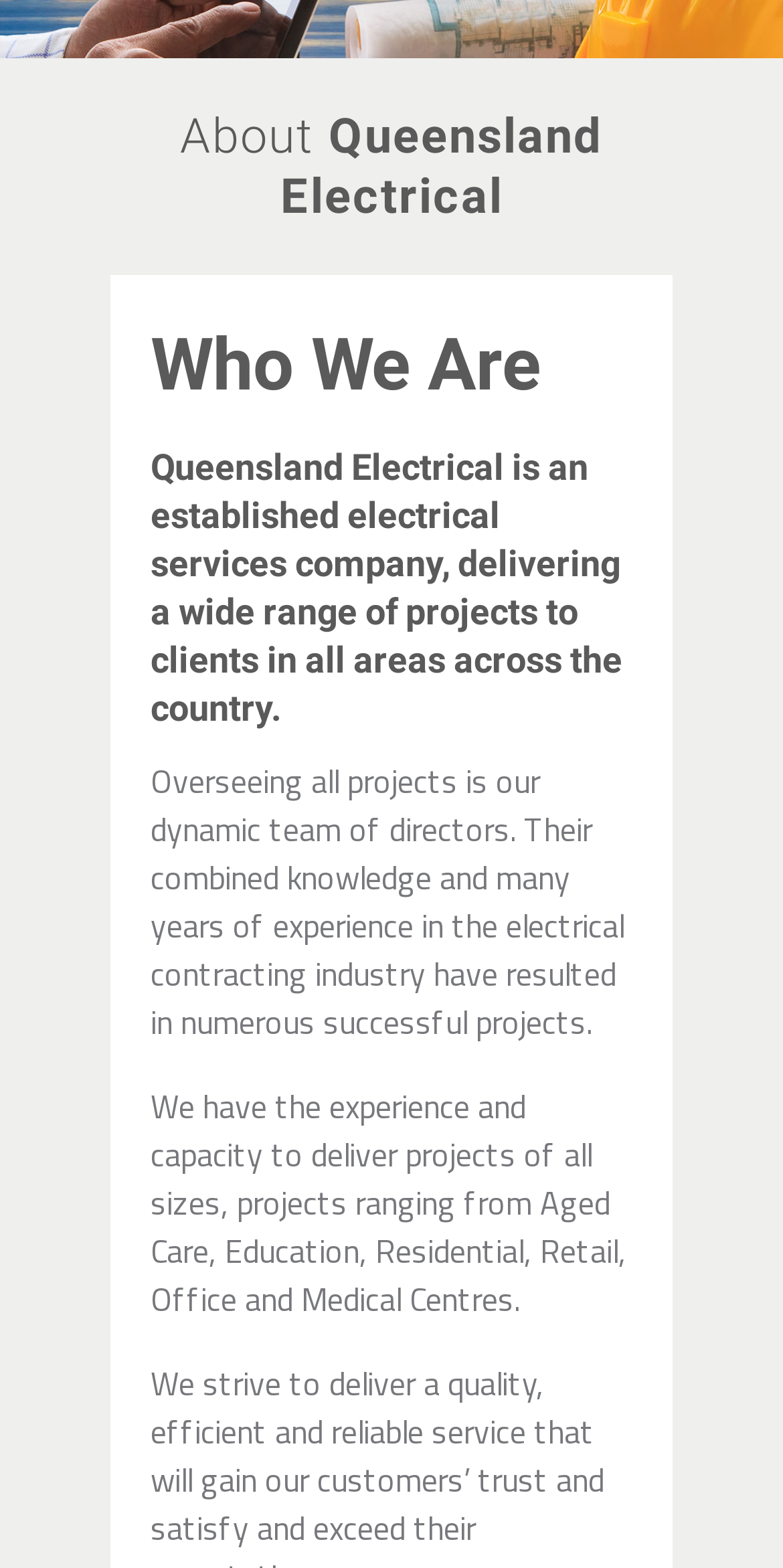Extract the bounding box coordinates of the UI element described: "Projects". Provide the coordinates in the format [left, top, right, bottom] with values ranging from 0 to 1.

[0.0, 0.026, 1.0, 0.073]